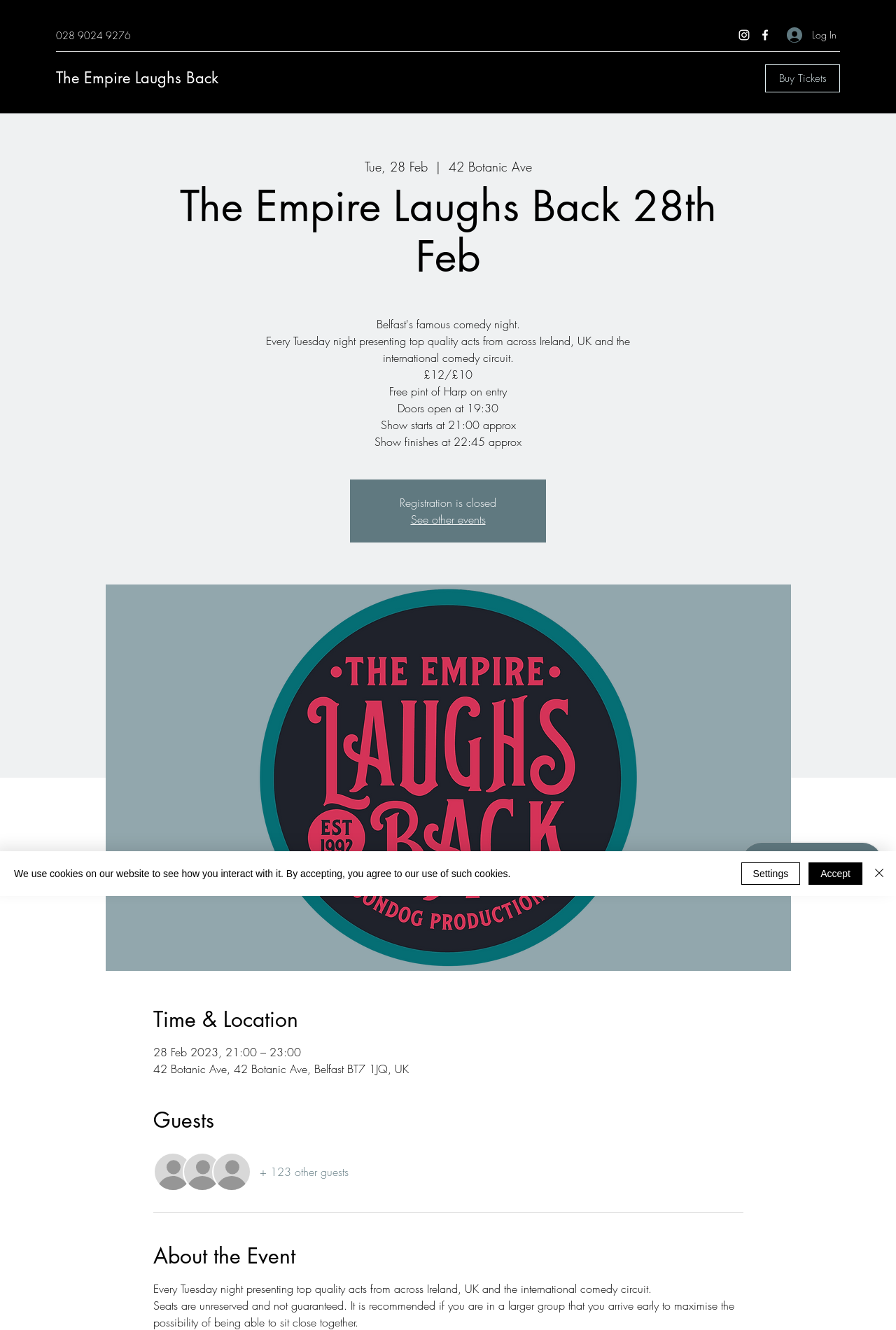Locate the bounding box coordinates of the element that should be clicked to fulfill the instruction: "Call the phone number".

[0.062, 0.022, 0.146, 0.032]